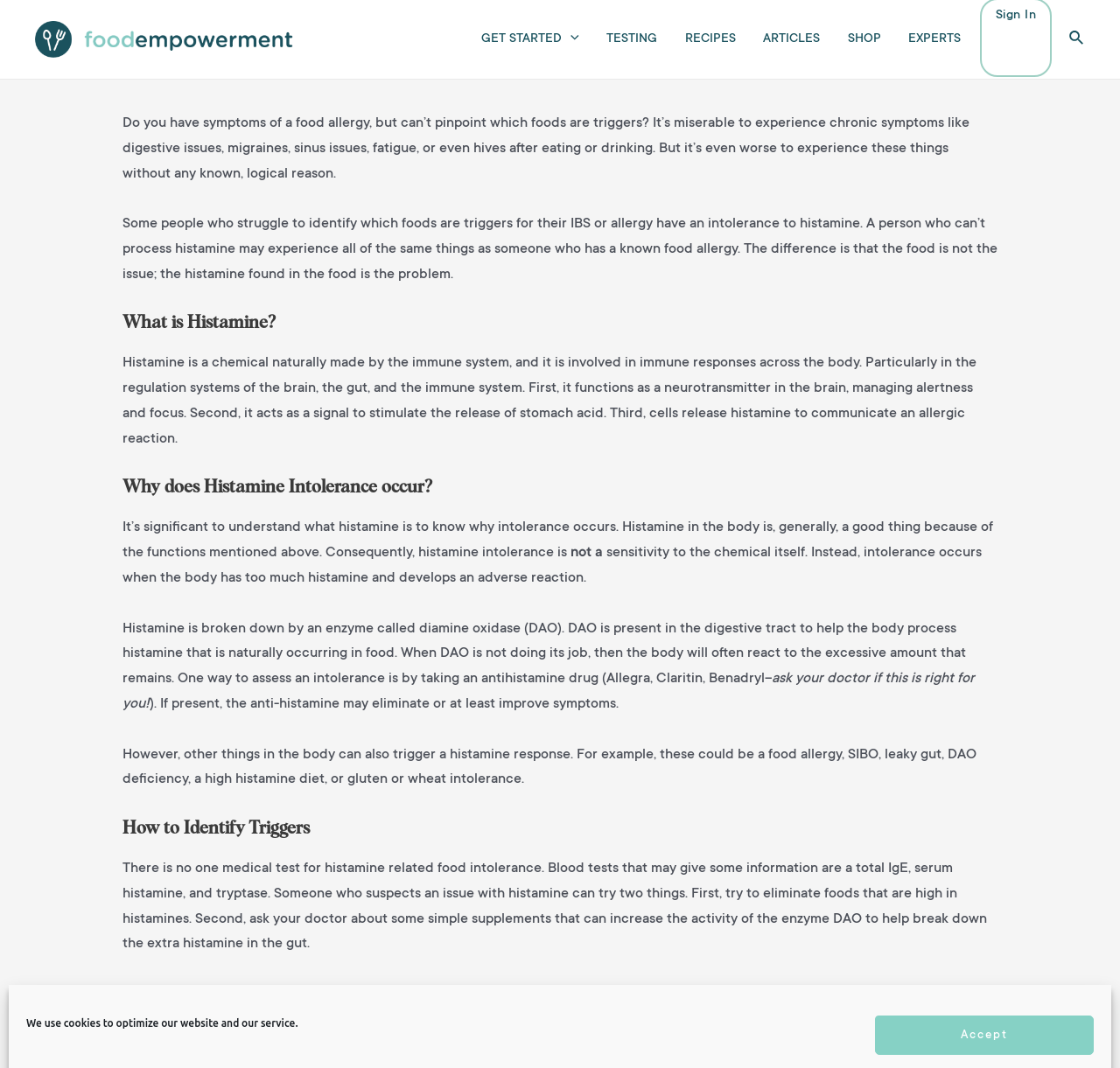Please determine the bounding box coordinates of the element's region to click in order to carry out the following instruction: "Skip to main content". The coordinates should be four float numbers between 0 and 1, i.e., [left, top, right, bottom].

None